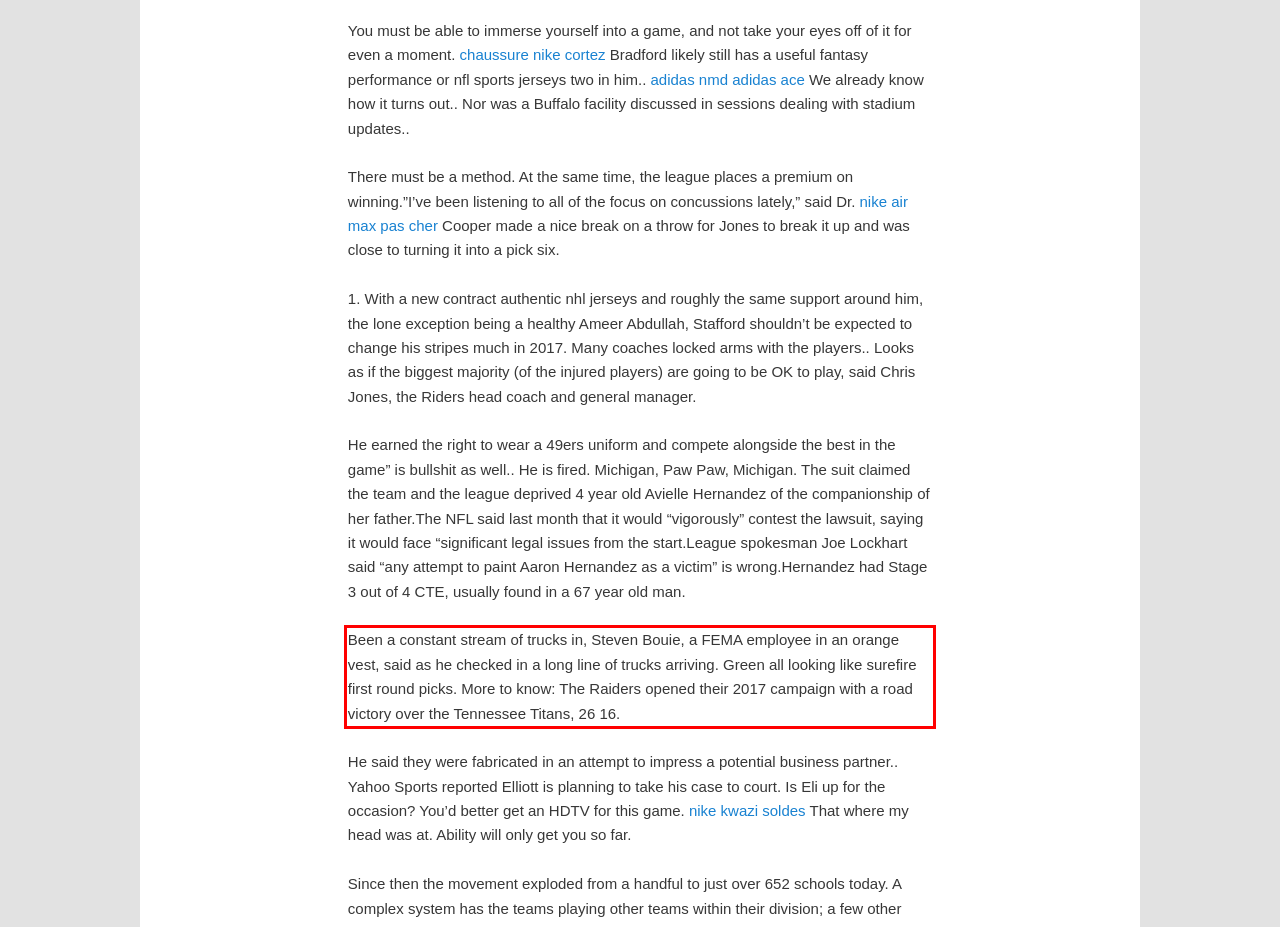Examine the screenshot of the webpage, locate the red bounding box, and perform OCR to extract the text contained within it.

Been a constant stream of trucks in, Steven Bouie, a FEMA employee in an orange vest, said as he checked in a long line of trucks arriving. Green all looking like surefire first round picks. More to know: The Raiders opened their 2017 campaign with a road victory over the Tennessee Titans, 26 16.